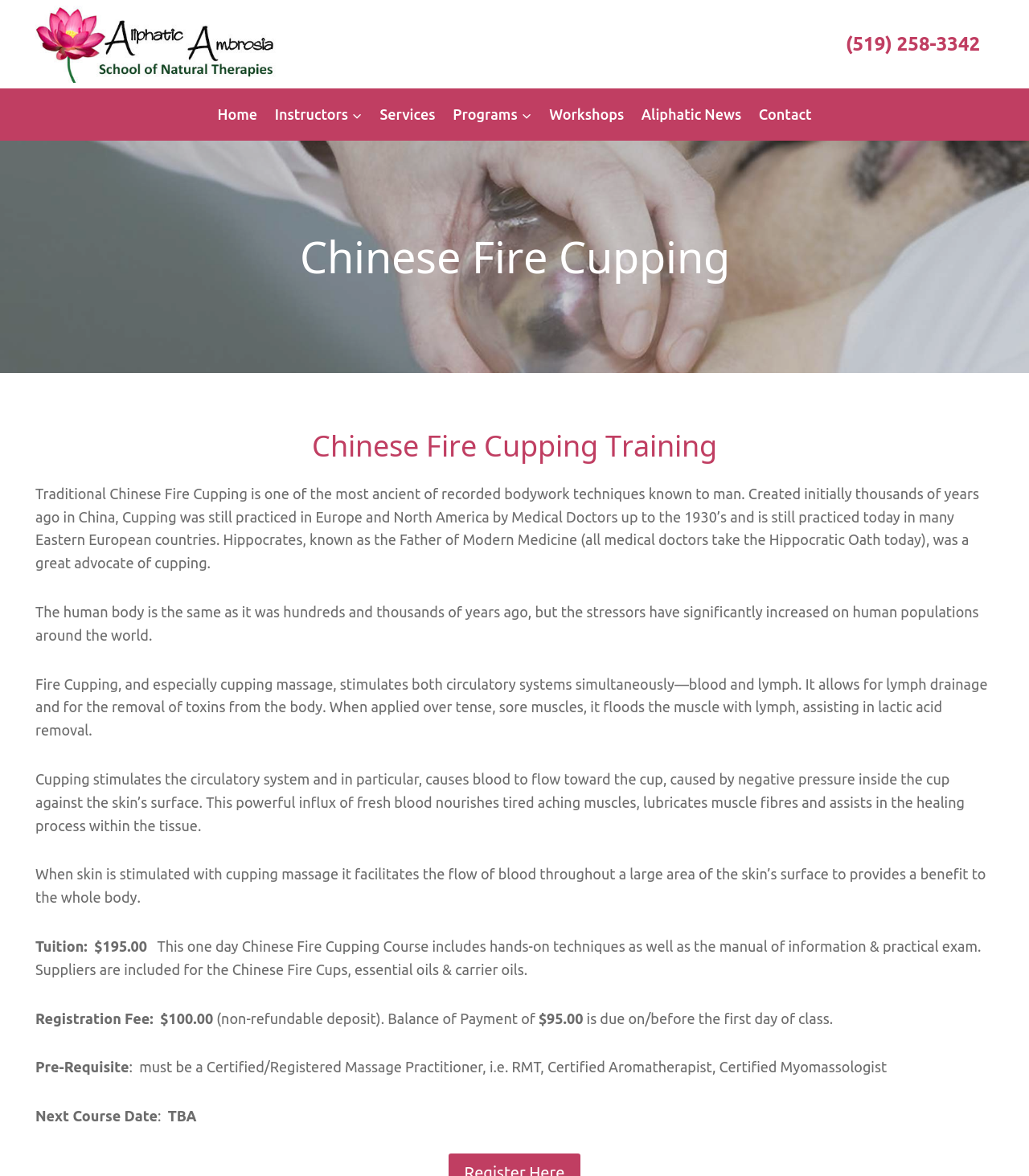Identify the bounding box coordinates of the HTML element based on this description: "Workshops".

[0.525, 0.075, 0.615, 0.119]